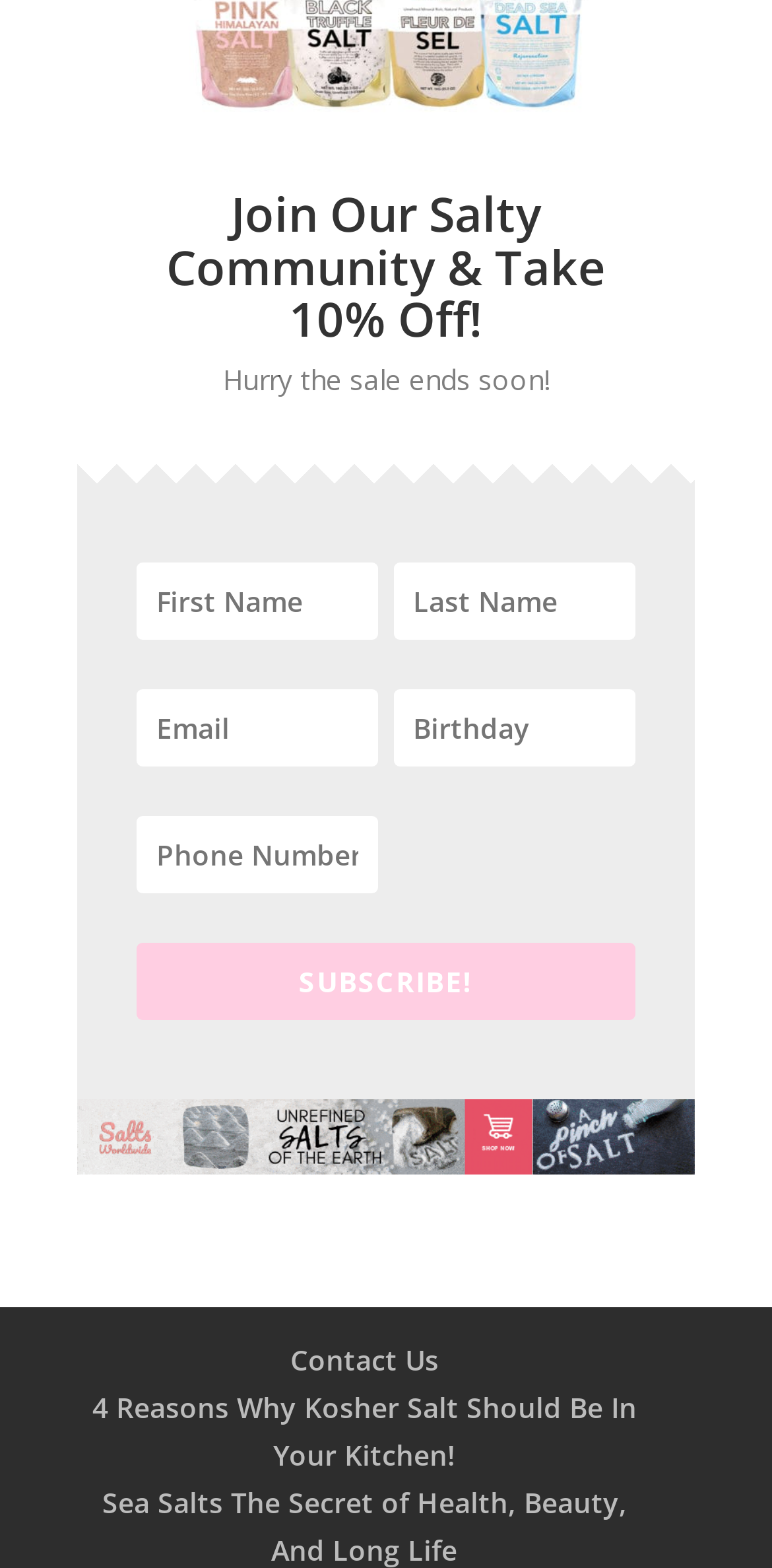Given the element description, predict the bounding box coordinates in the format (top-left x, top-left y, bottom-right x, bottom-right y), using floating point numbers between 0 and 1: name="et_bloom_custom_field_optin_3_4" placeholder="Phone Number"

[0.177, 0.52, 0.49, 0.569]